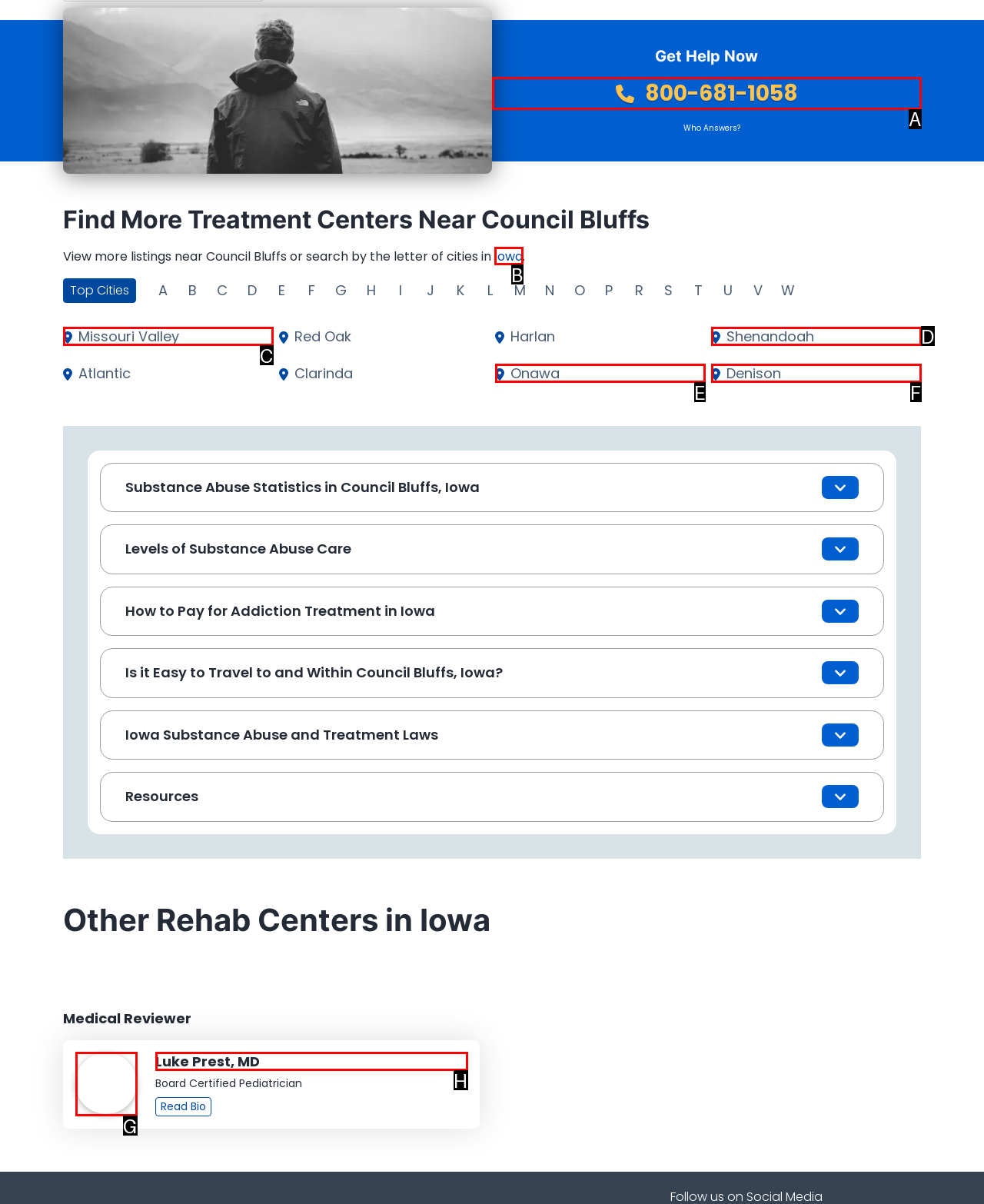Determine which element should be clicked for this task: Call the phone number
Answer with the letter of the selected option.

A